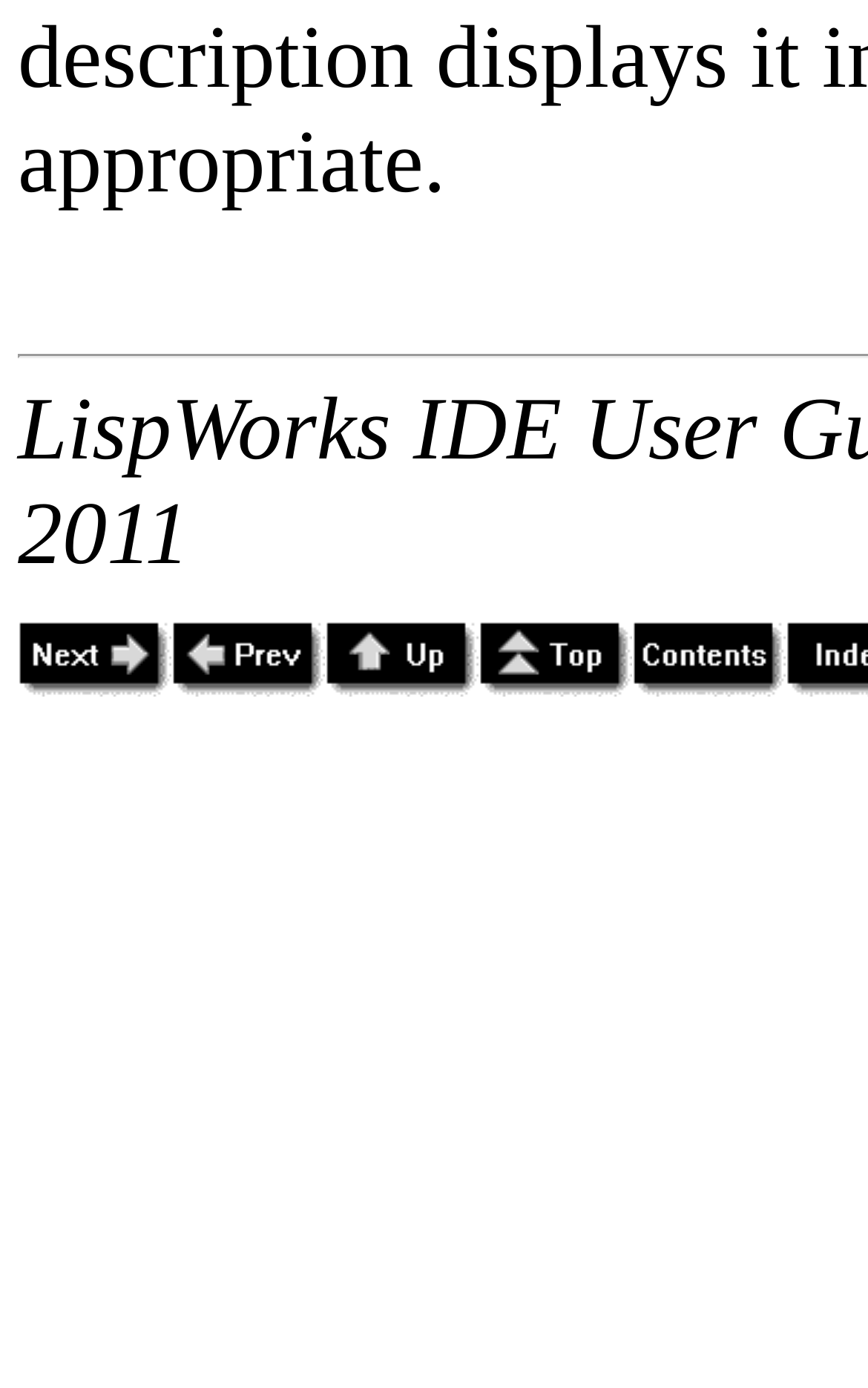Do all navigation links have an image? From the image, respond with a single word or brief phrase.

Yes